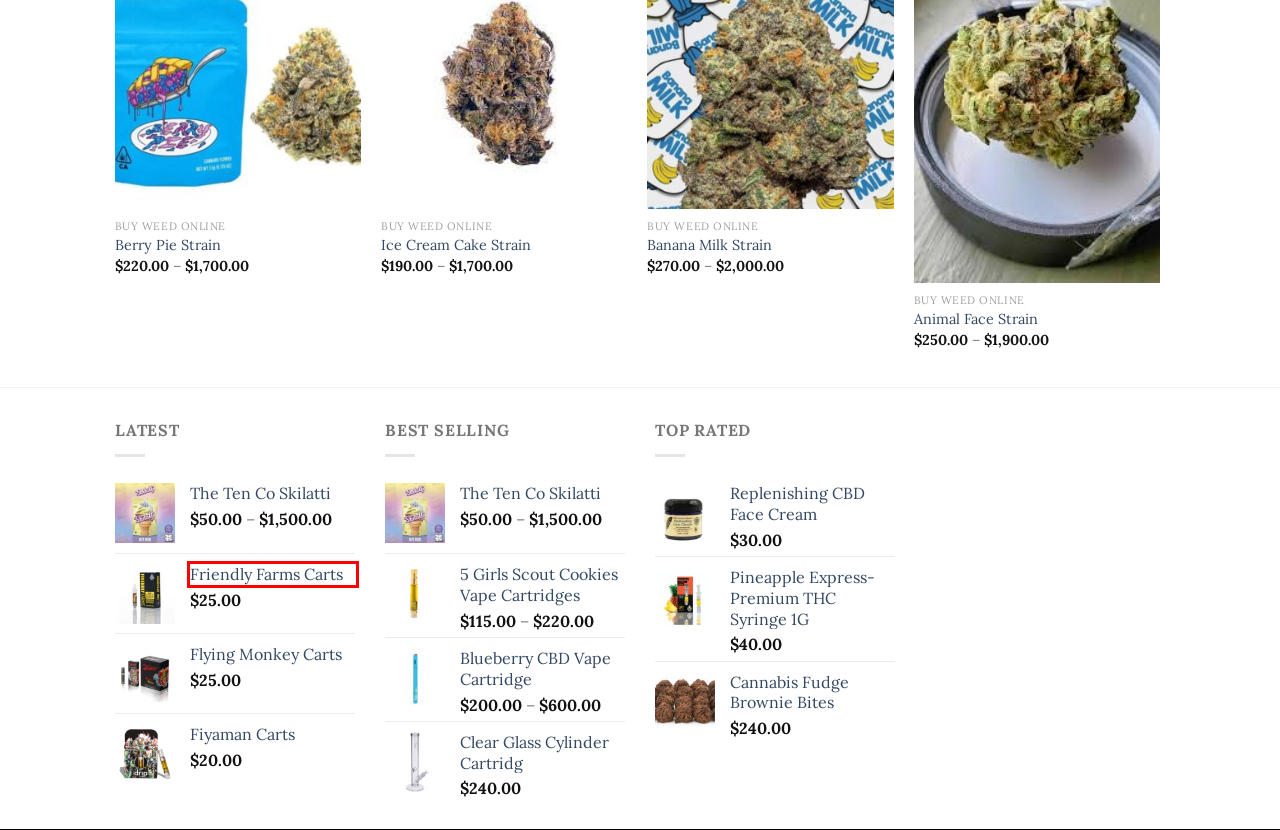Given a screenshot of a webpage with a red bounding box highlighting a UI element, determine which webpage description best matches the new webpage that appears after clicking the highlighted element. Here are the candidates:
A. Berry Pie Strain - candoola.com
B. Cannabis Fudge Brownie Bites - candoola.com
C. Ice Cream Cake Strain - candoola.com
D. Order Fiyaman Carts | Get 75% OFF Today | Free Shipping
E. Replenishing CBD Face Cream - candoola.com
F. Buy The Ten Co Skilatti | Get 85% OFF | Free Delivery
G. Banana Milk Strain - candoola.com
H. Order Friendly Farms Carts | Buy Friendly Farms Carts Online

H